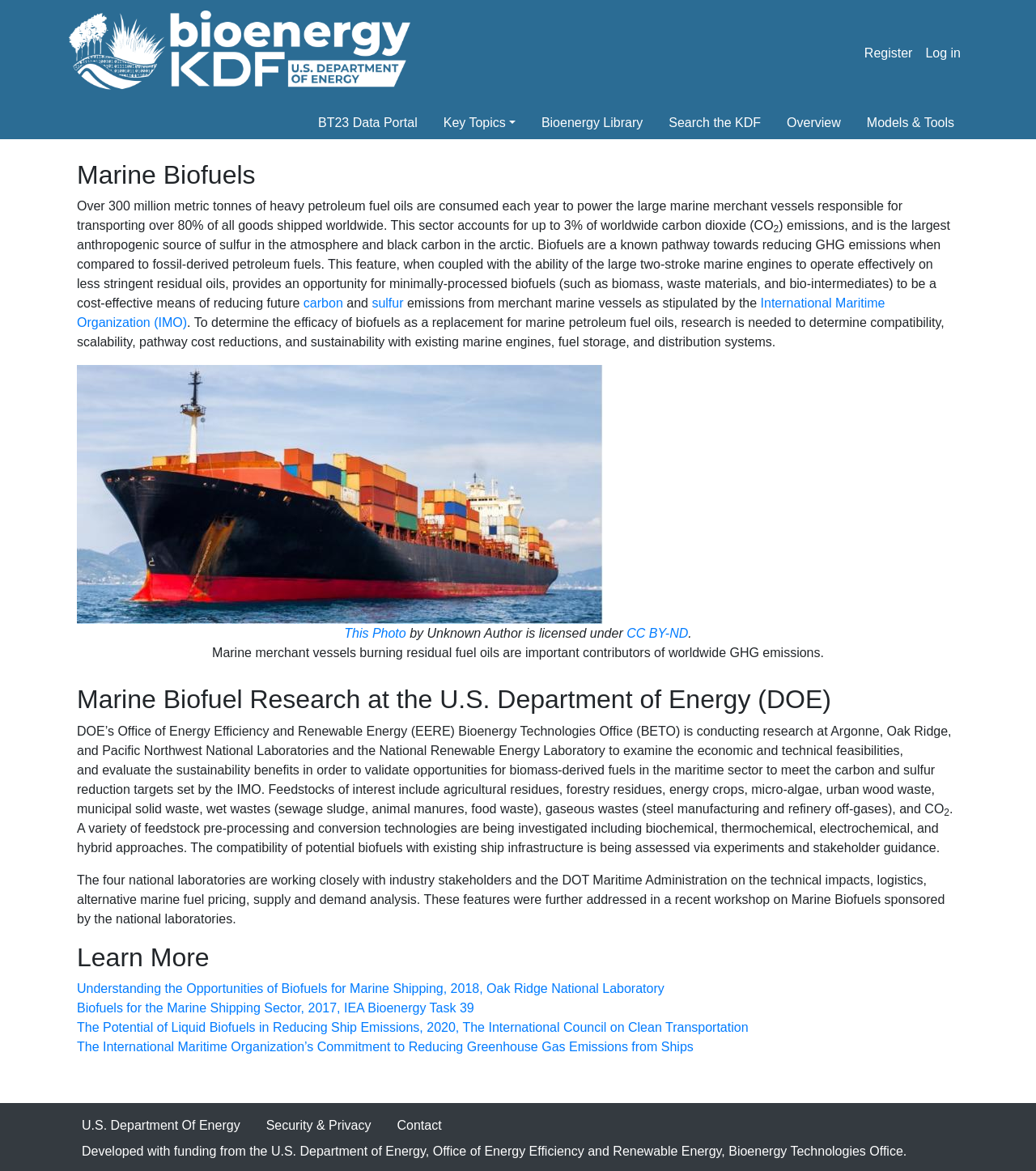Identify the bounding box coordinates of the specific part of the webpage to click to complete this instruction: "Click the 'Search the KDF' link".

[0.633, 0.091, 0.747, 0.119]